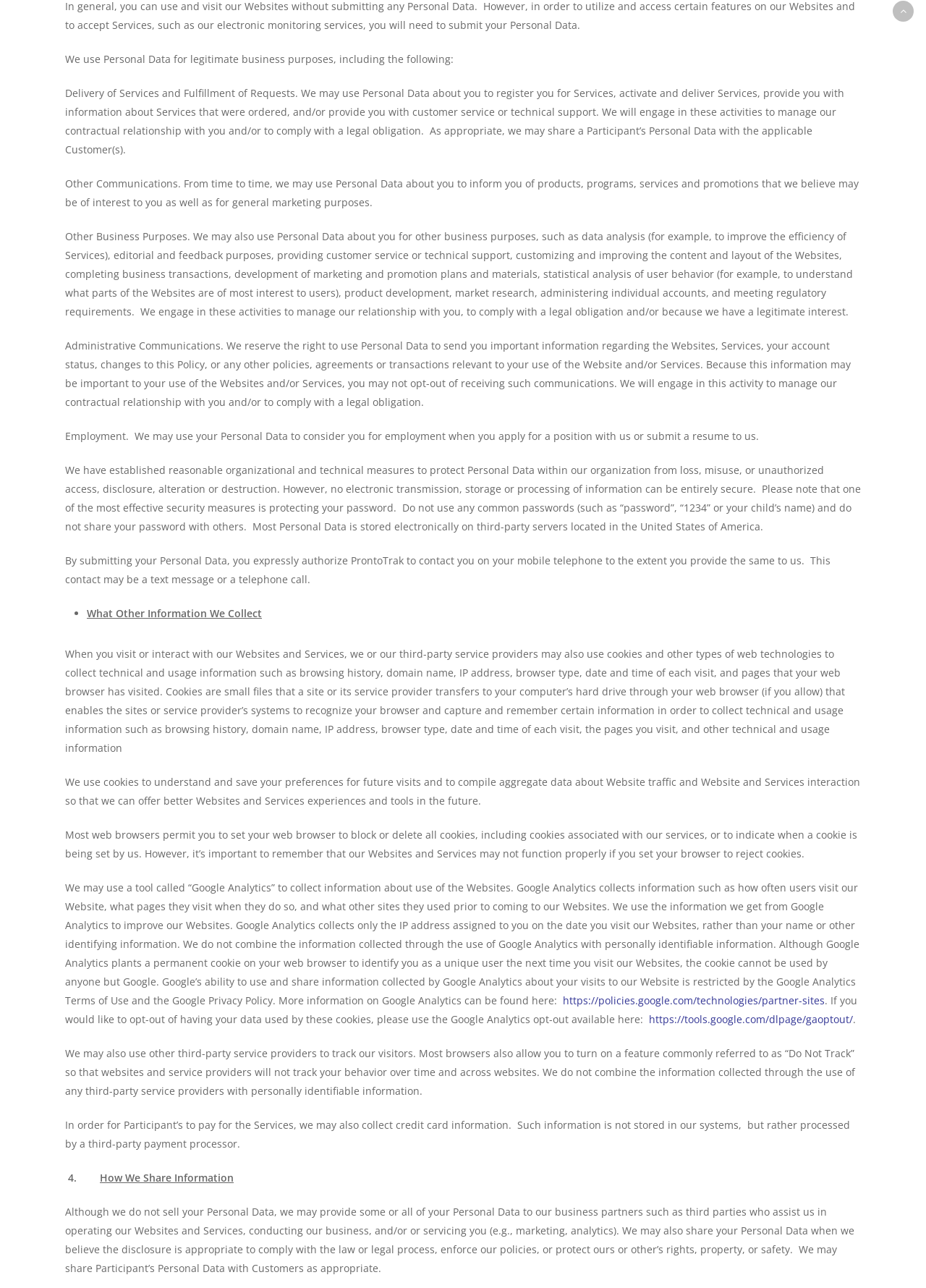Determine the bounding box coordinates (top-left x, top-left y, bottom-right x, bottom-right y) of the UI element described in the following text: https://policies.google.com/technologies/partner-sites

[0.608, 0.771, 0.891, 0.782]